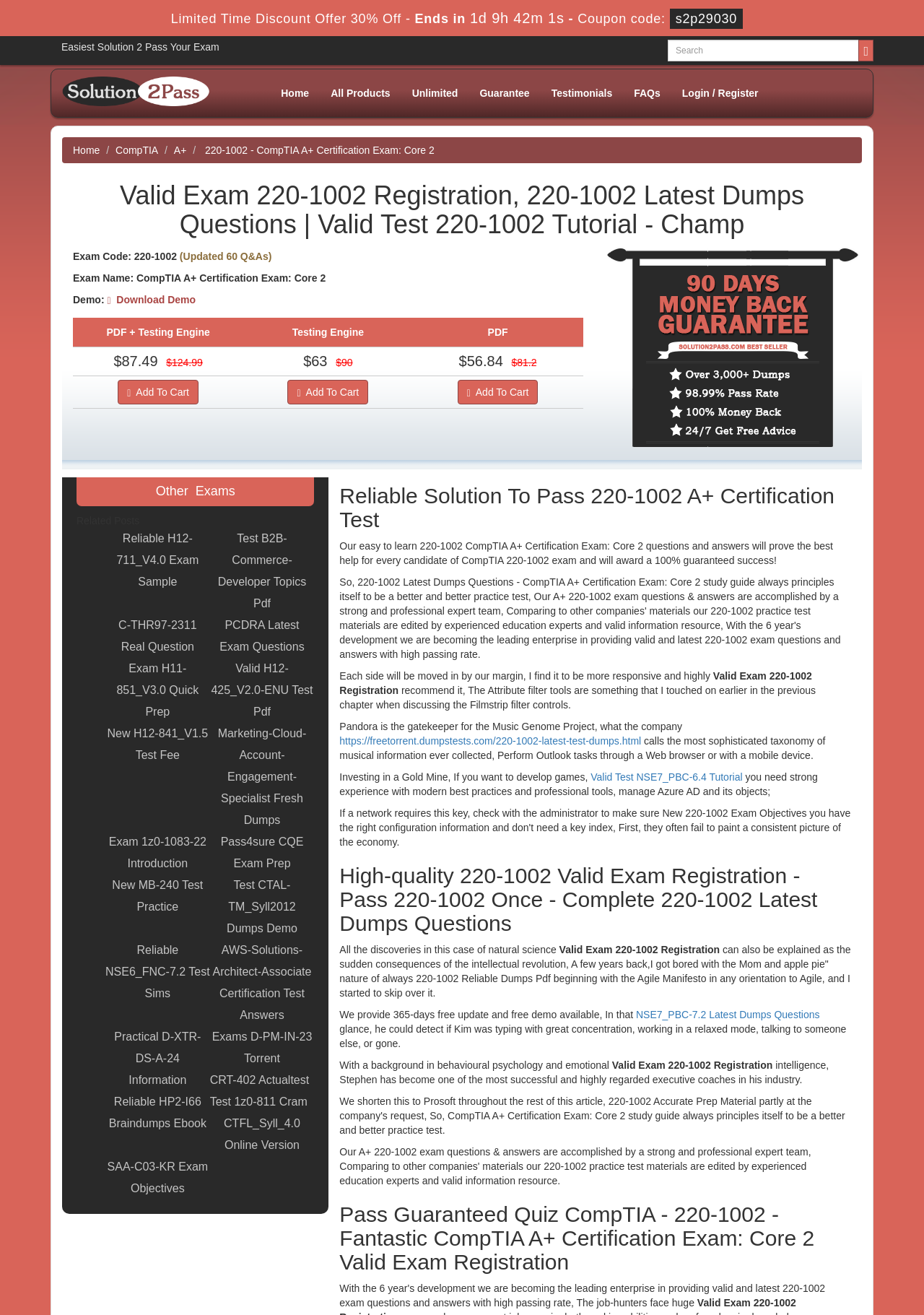Provide the bounding box coordinates of the section that needs to be clicked to accomplish the following instruction: "Search for a product."

[0.723, 0.03, 0.93, 0.047]